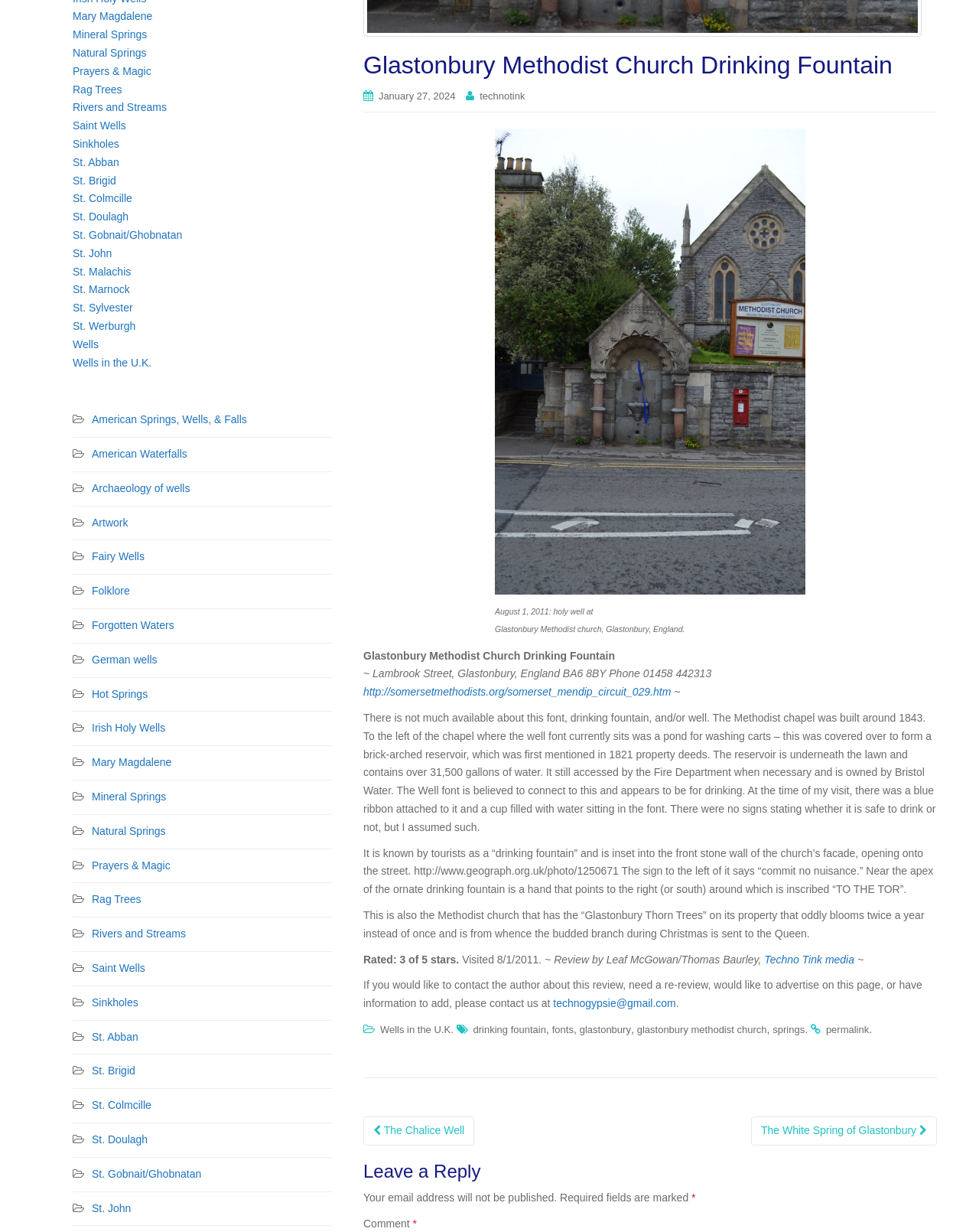Calculate the bounding box coordinates of the UI element given the description: "Irish Holy Wells".

[0.094, 0.586, 0.169, 0.596]